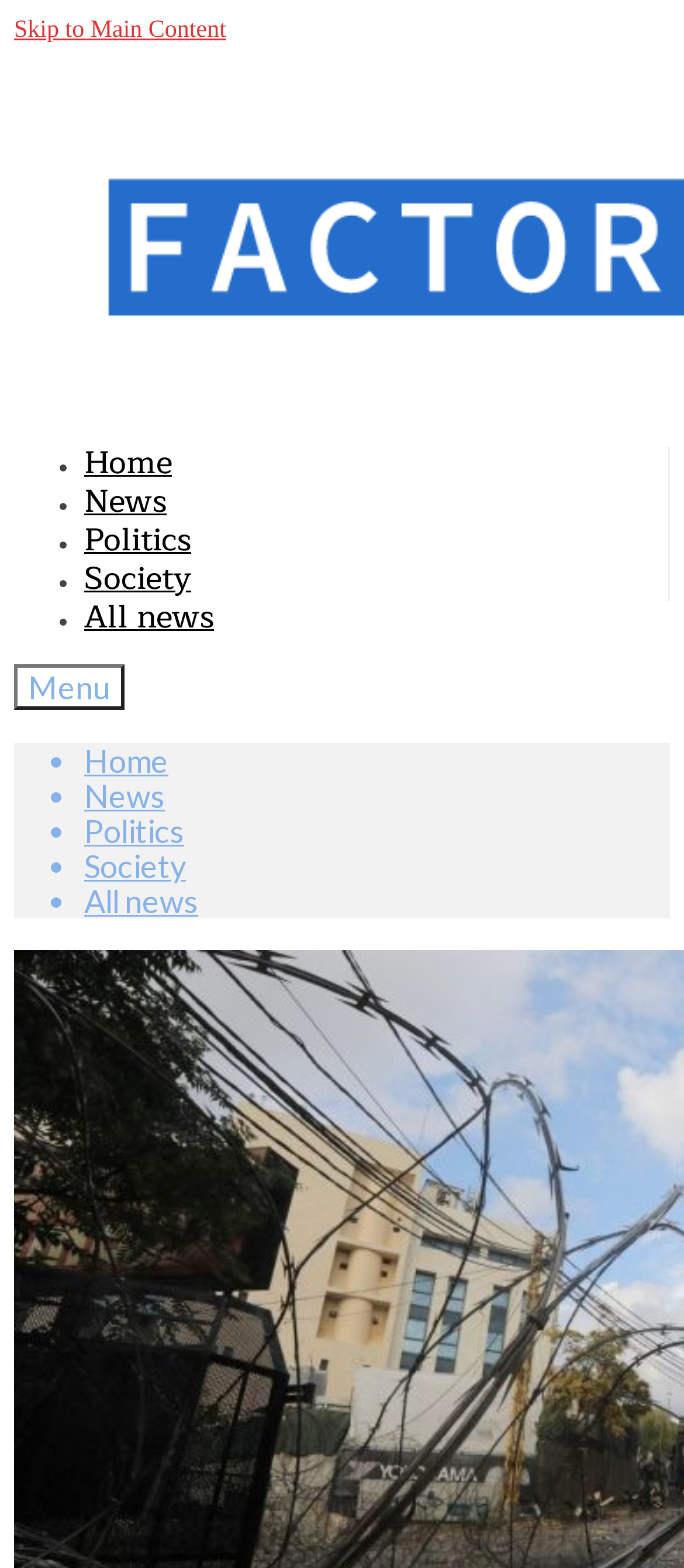Determine the bounding box coordinates of the target area to click to execute the following instruction: "View All news."

[0.123, 0.377, 0.313, 0.41]